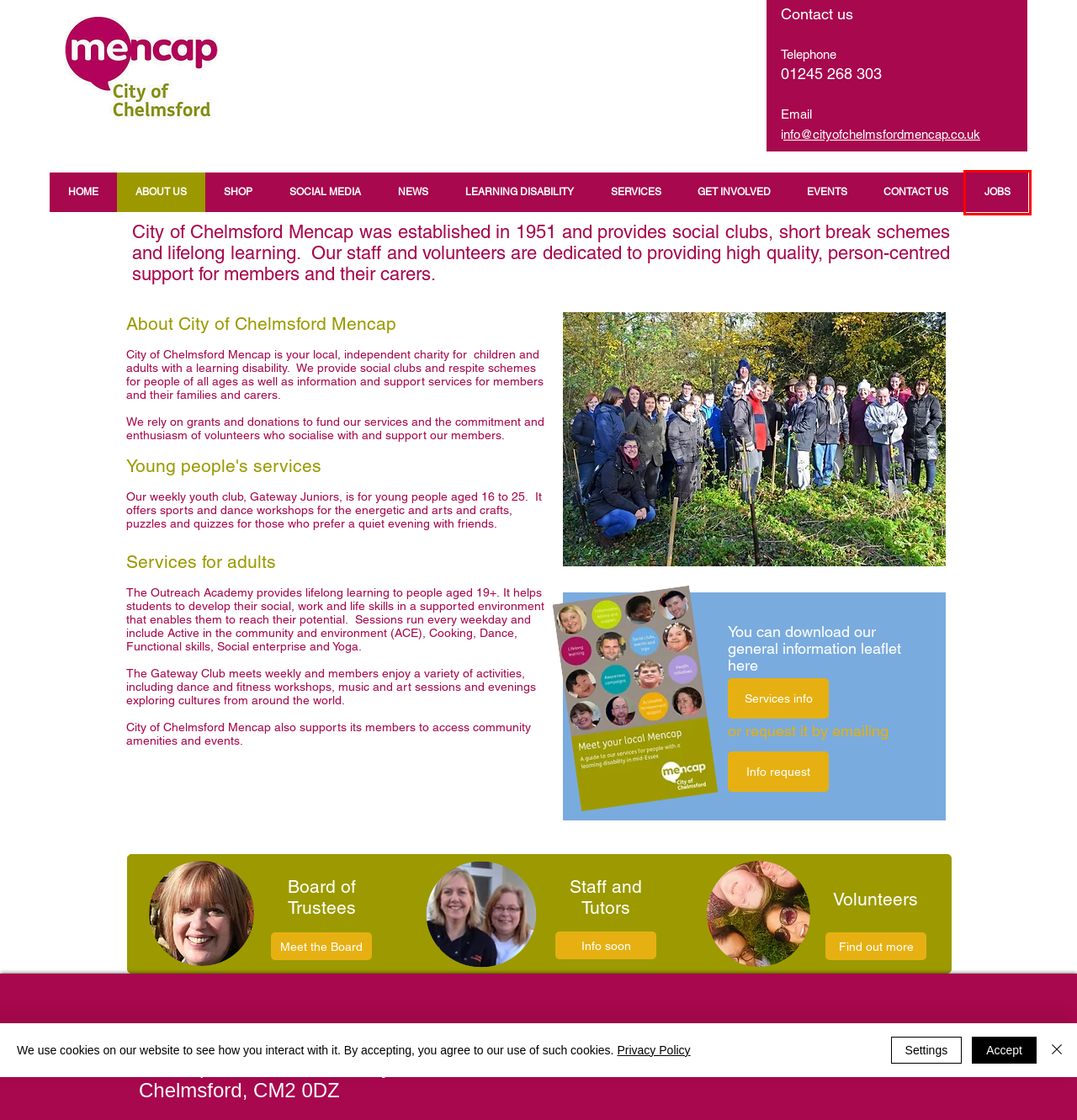Review the screenshot of a webpage that includes a red bounding box. Choose the webpage description that best matches the new webpage displayed after clicking the element within the bounding box. Here are the candidates:
A. NEWS | mencap
B. Board of Trustees | mencap
C. EVENTS | mencap
D. LEARNING DISABILITY | mencap
E. City of Chelmsford Mencap
F. JOBS | mencap
G. CONTACT US | mencap
H. SHOP | mencap

F